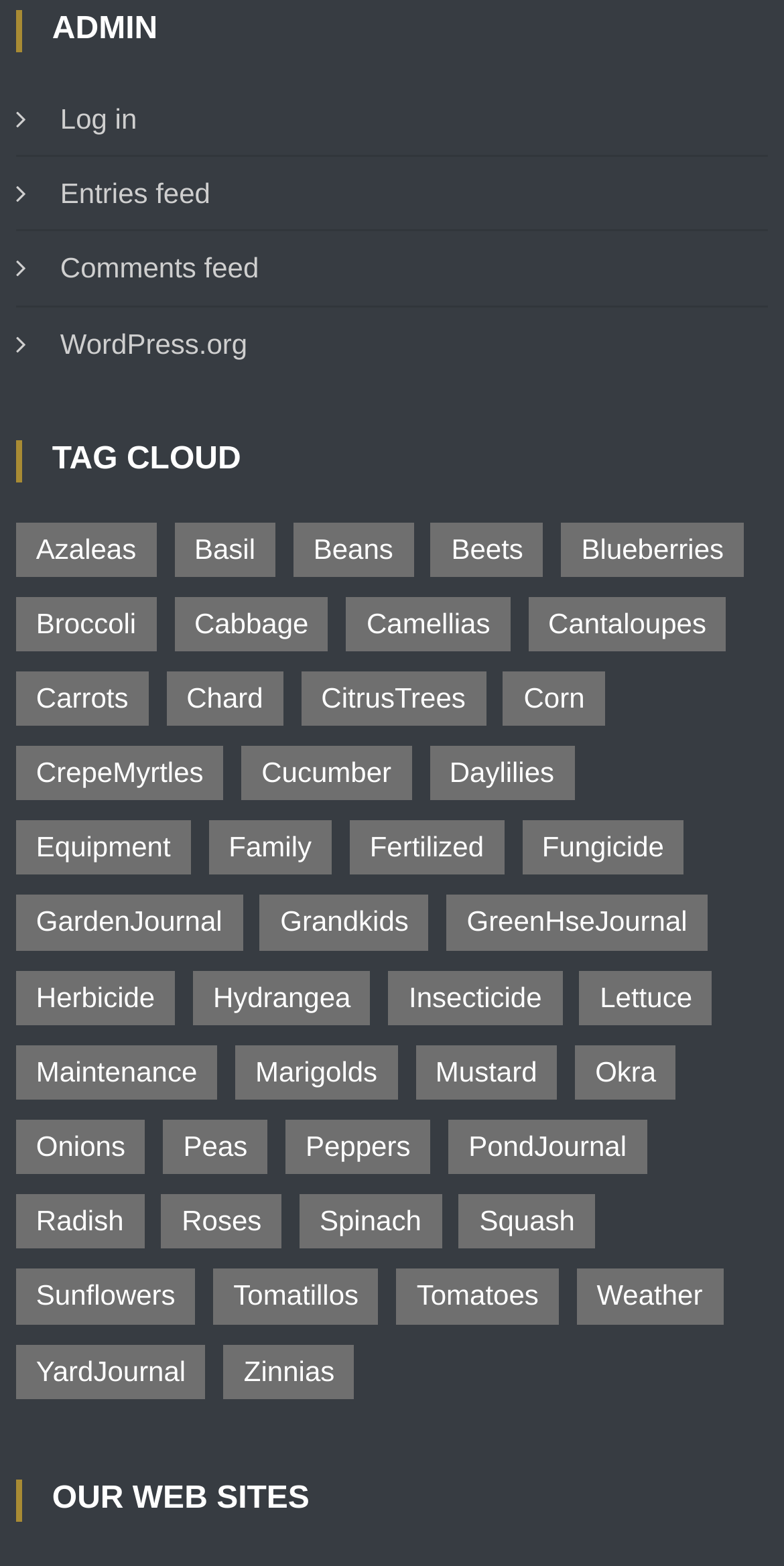How many tags are available in the tag cloud?
Refer to the image and provide a thorough answer to the question.

I counted the number of links under the 'TAG CLOUD' heading, and there are 40 links, each representing a tag.